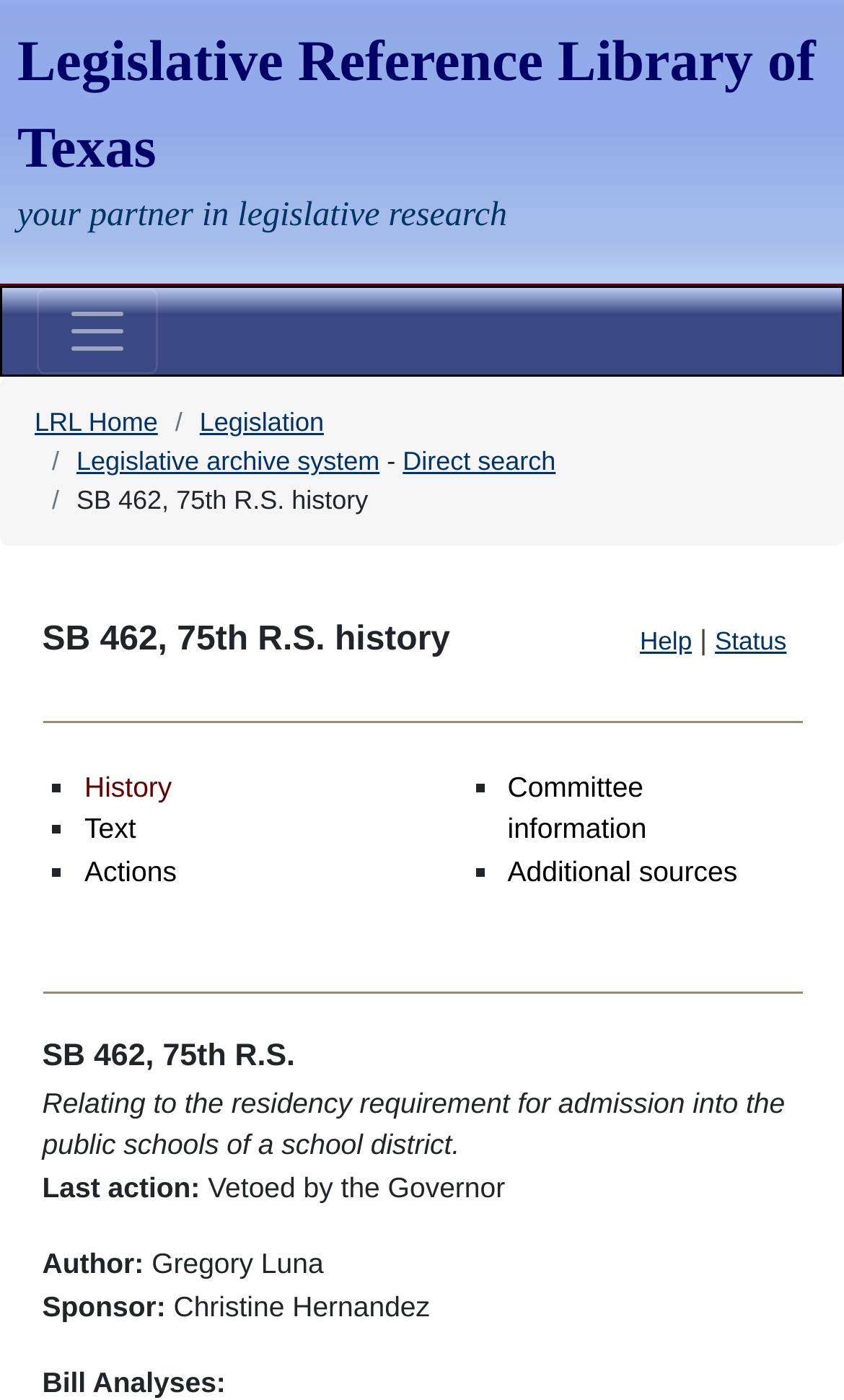Can you give a detailed response to the following question using the information from the image? What is the current status of SB 462?

I found the answer by looking at the text that says 'Last action:' and then the corresponding text that says 'Vetoed by the Governor'.